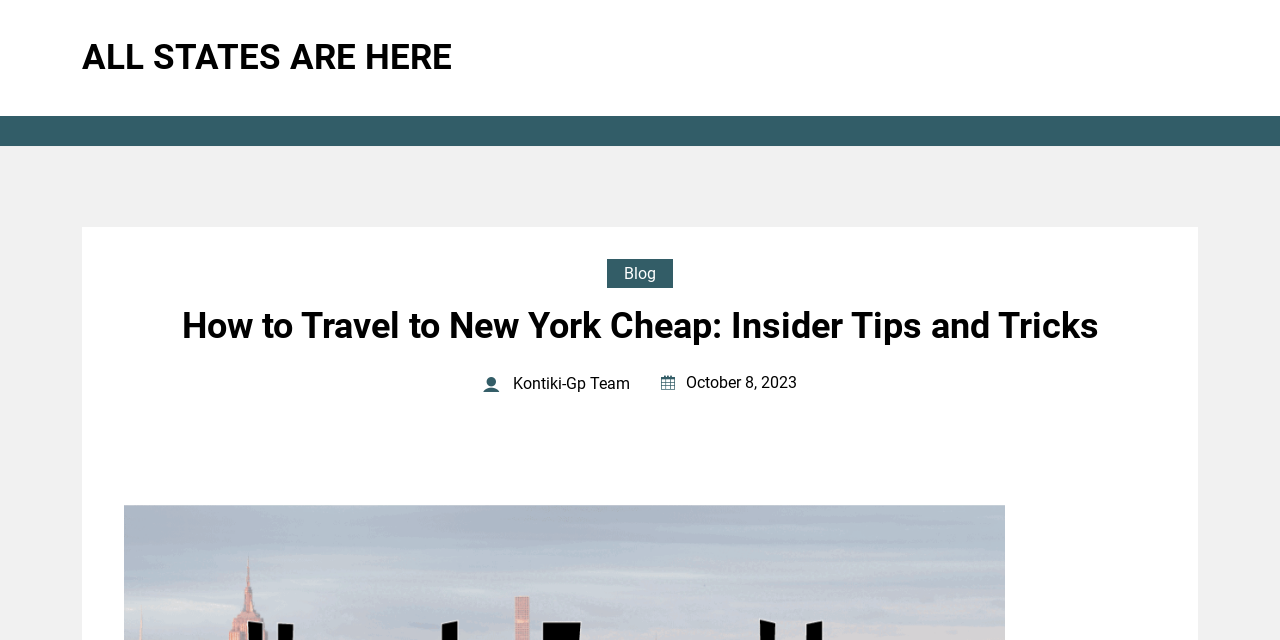What is the category of the article?
Refer to the image and respond with a one-word or short-phrase answer.

Travel